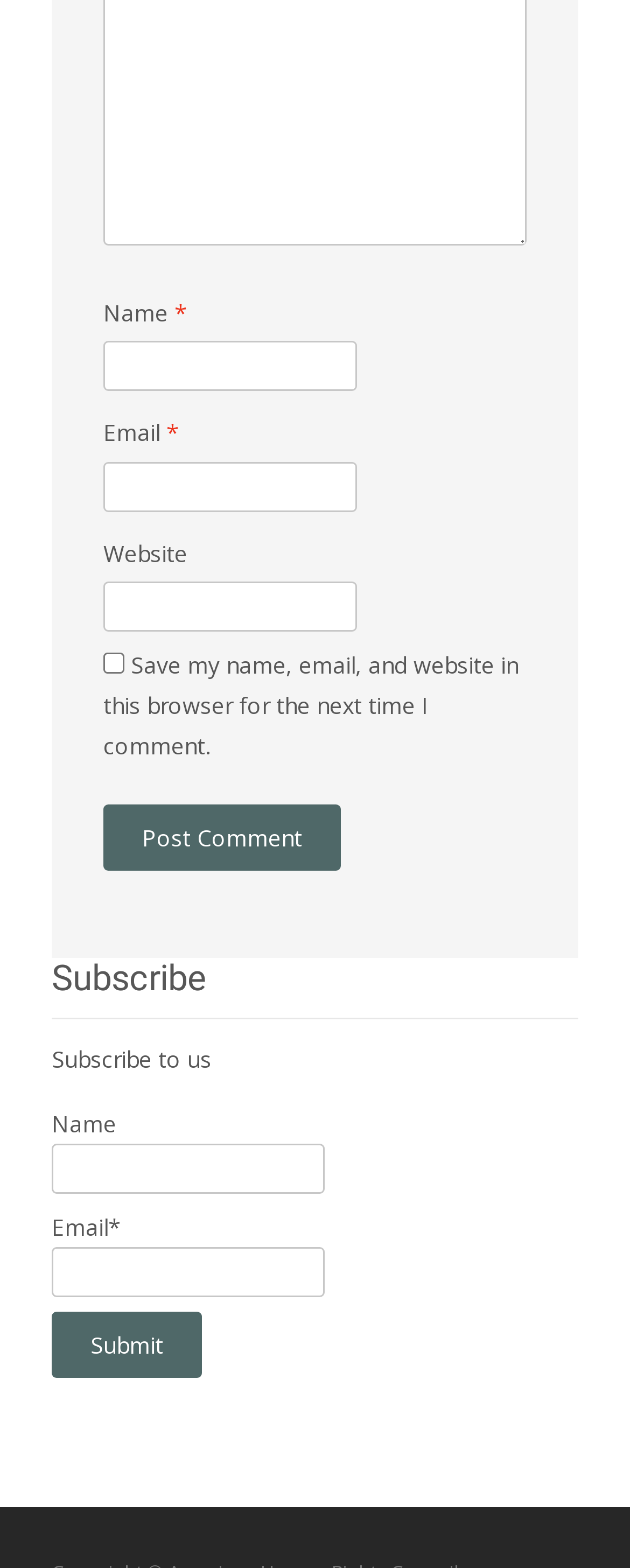Given the element description, predict the bounding box coordinates in the format (top-left x, top-left y, bottom-right x, bottom-right y), using floating point numbers between 0 and 1: parent_node: Name * name="author"

[0.164, 0.218, 0.567, 0.25]